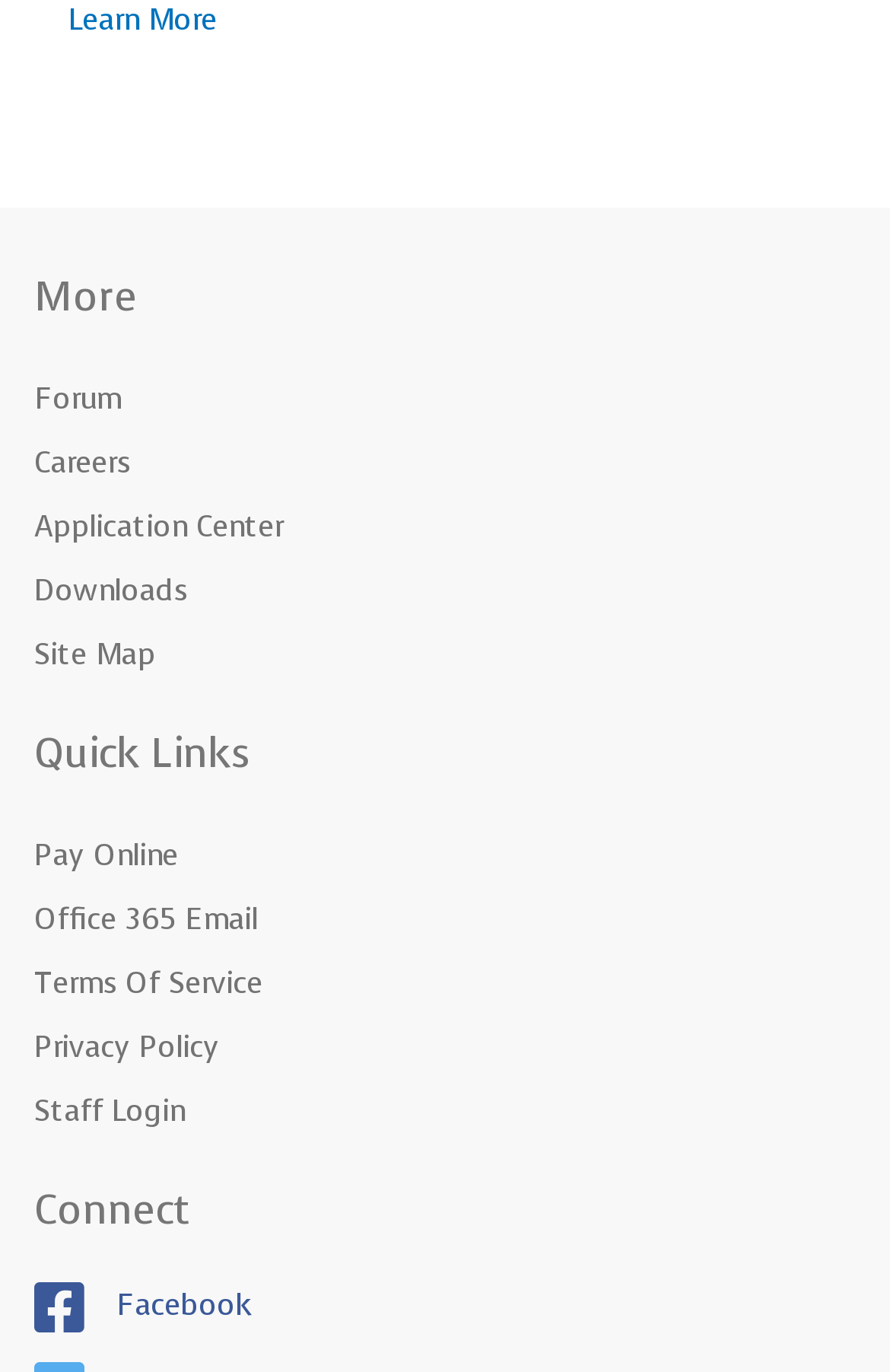Could you find the bounding box coordinates of the clickable area to complete this instruction: "Visit the forum"?

[0.038, 0.268, 0.136, 0.314]